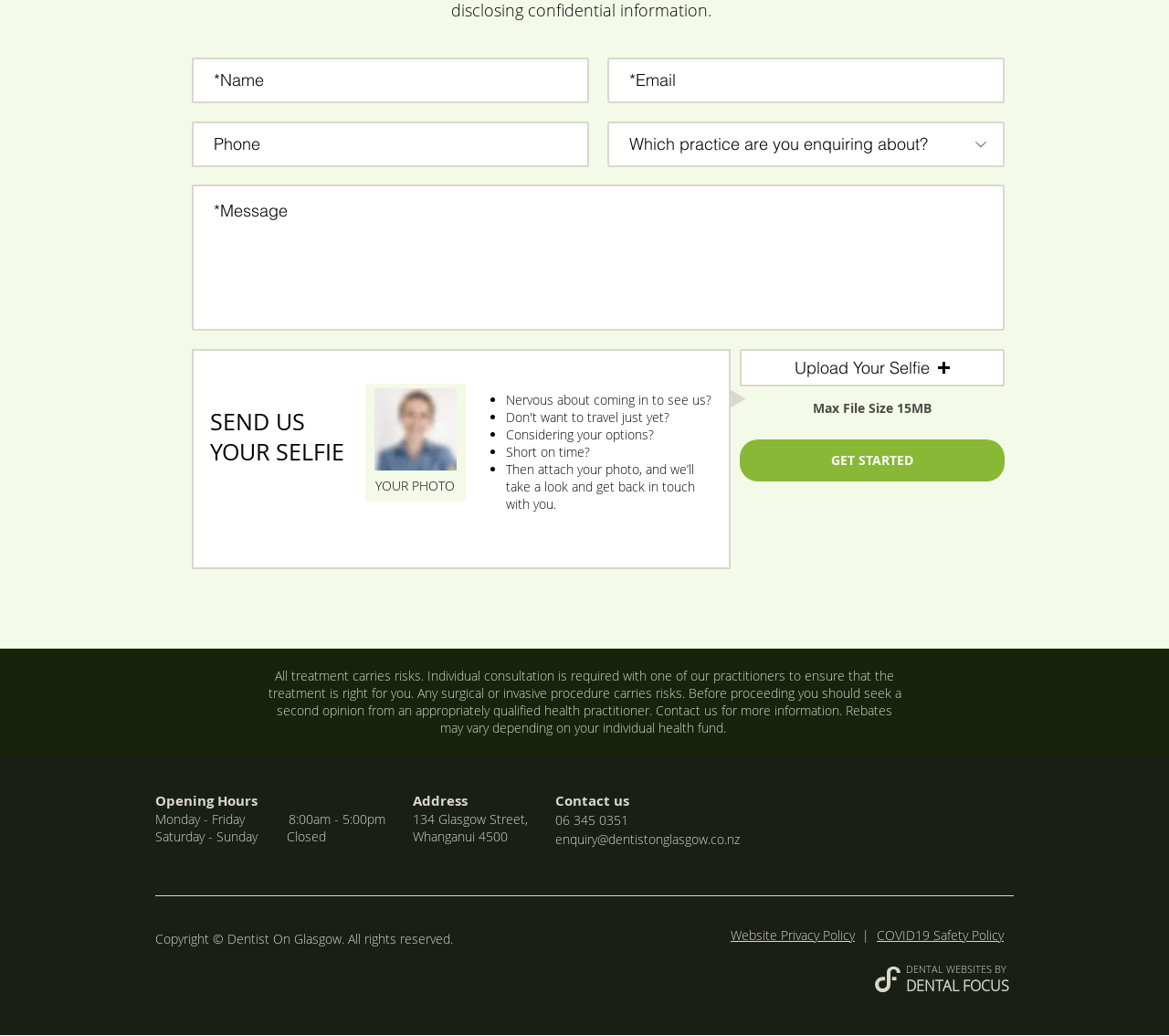Please identify the bounding box coordinates of the region to click in order to complete the given instruction: "Enter your name". The coordinates should be four float numbers between 0 and 1, i.e., [left, top, right, bottom].

[0.164, 0.056, 0.504, 0.1]